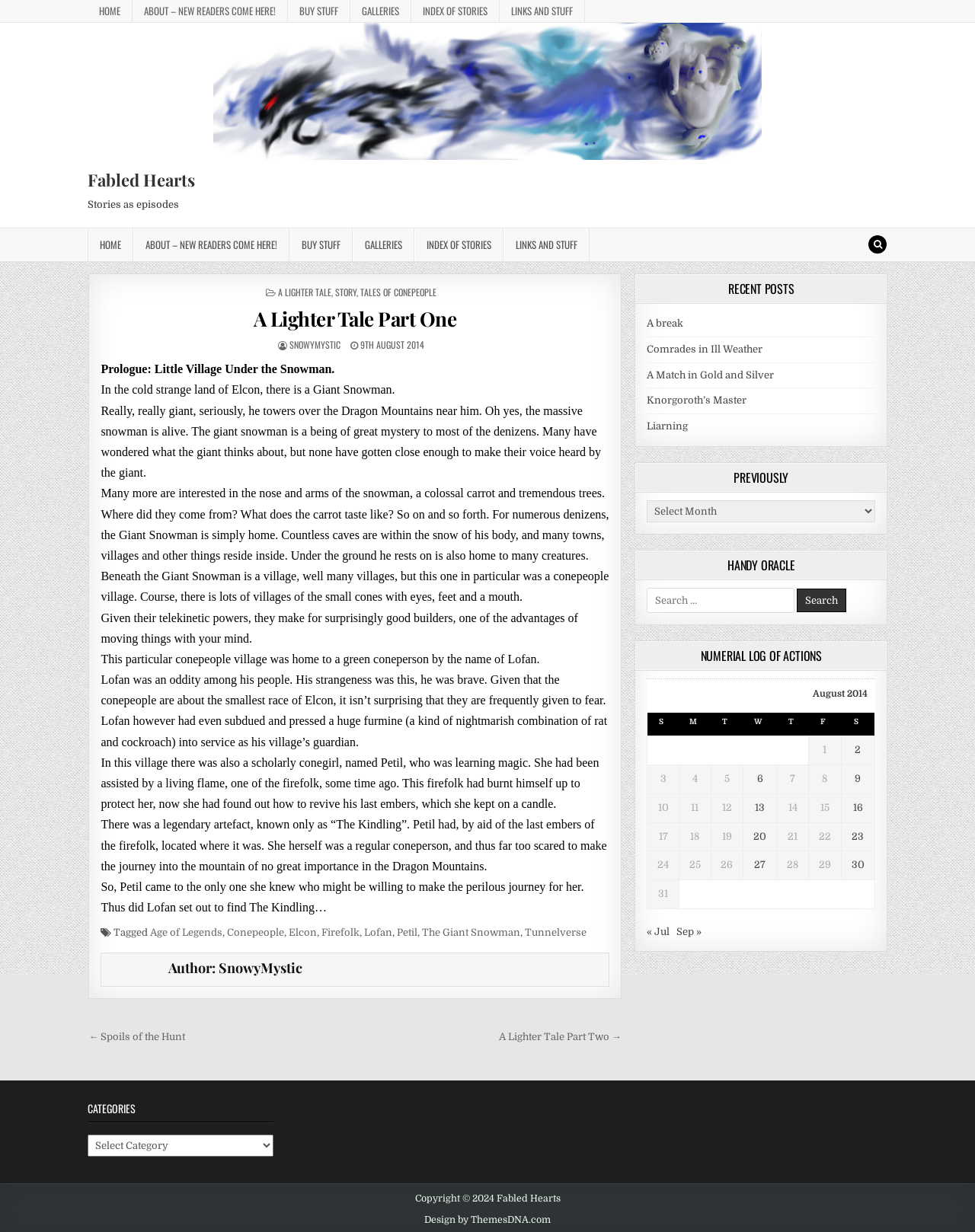Identify the bounding box coordinates of the part that should be clicked to carry out this instruction: "Search for something".

[0.663, 0.478, 0.696, 0.5]